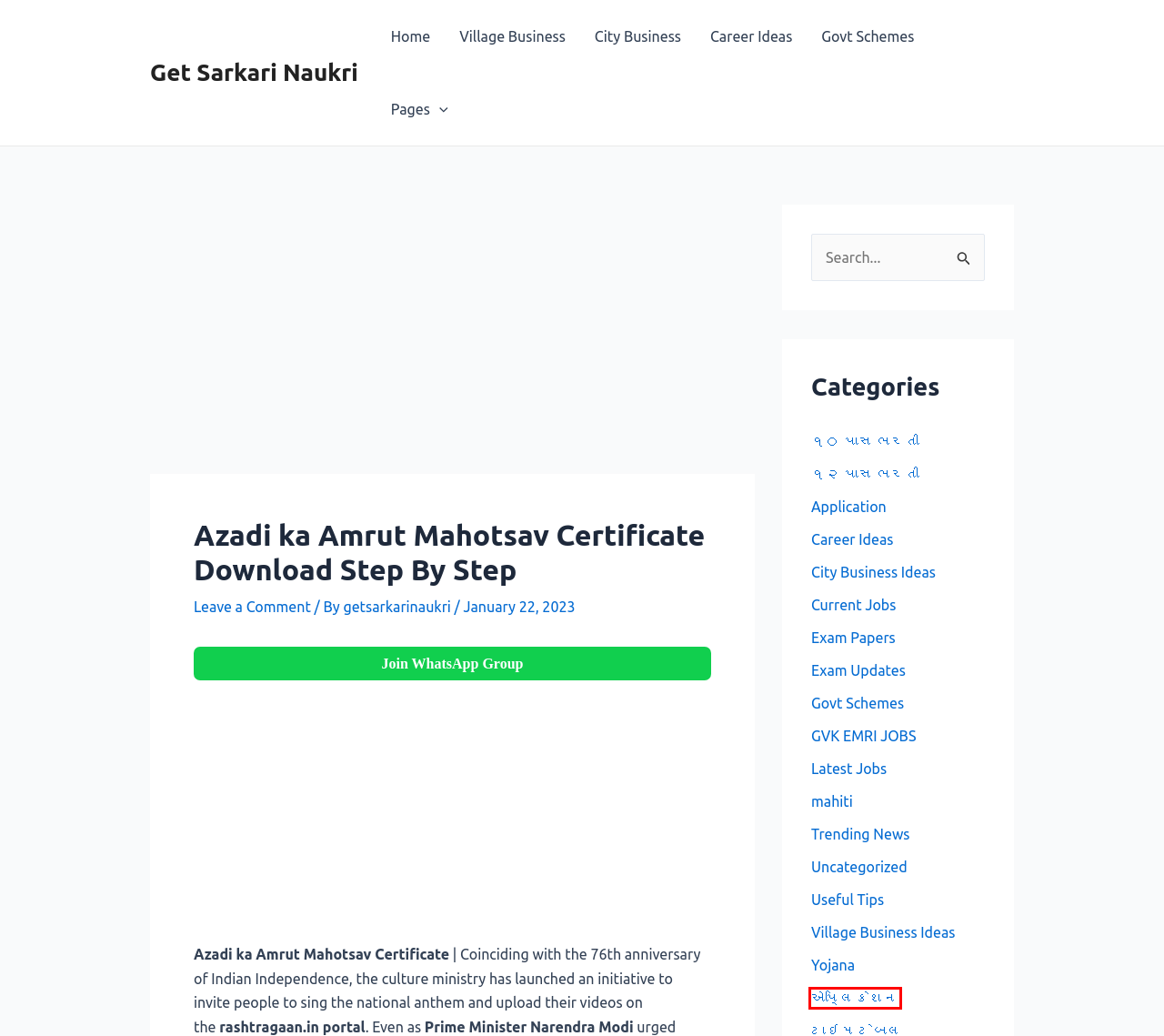You have a screenshot of a webpage with a red rectangle bounding box around a UI element. Choose the best description that matches the new page after clicking the element within the bounding box. The candidate descriptions are:
A. Uncategorized - Get Sarkari Naukri
B. Get Sarkari Naukri - Get Best Idea for Your Career
C. Trending News - Get Sarkari Naukri
D. Application - Get Sarkari Naukri
E. mahiti - Get Sarkari Naukri
F. Village Business Ideas - Get Sarkari Naukri
G. ૧૦ પાસ ભરતી - Get Sarkari Naukri
H. એપ્લિકેશન - Get Sarkari Naukri

H